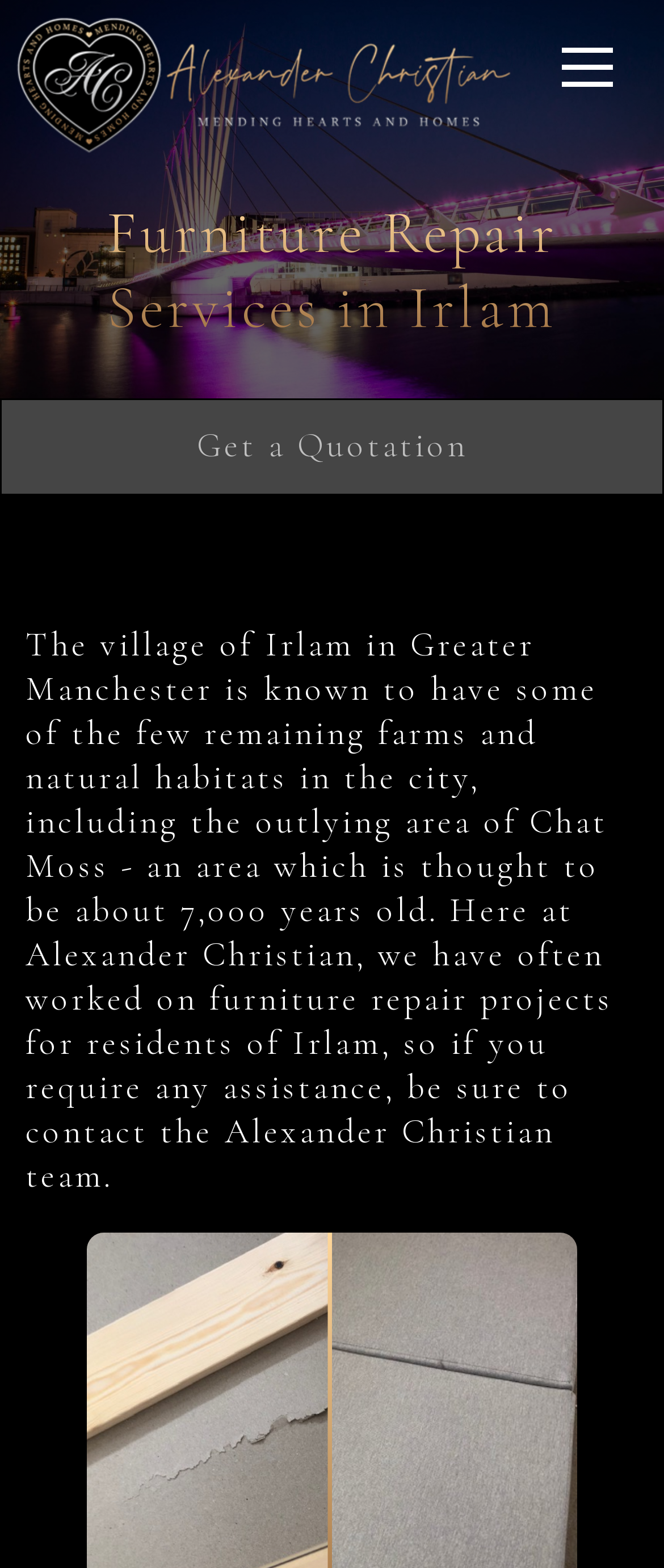Provide a thorough and detailed response to the question by examining the image: 
Where is the company based?

Although the webpage does not explicitly state the company's location, the meta description provides this information, which suggests that the company operates in North-West England, North Wales, and surrounding areas.